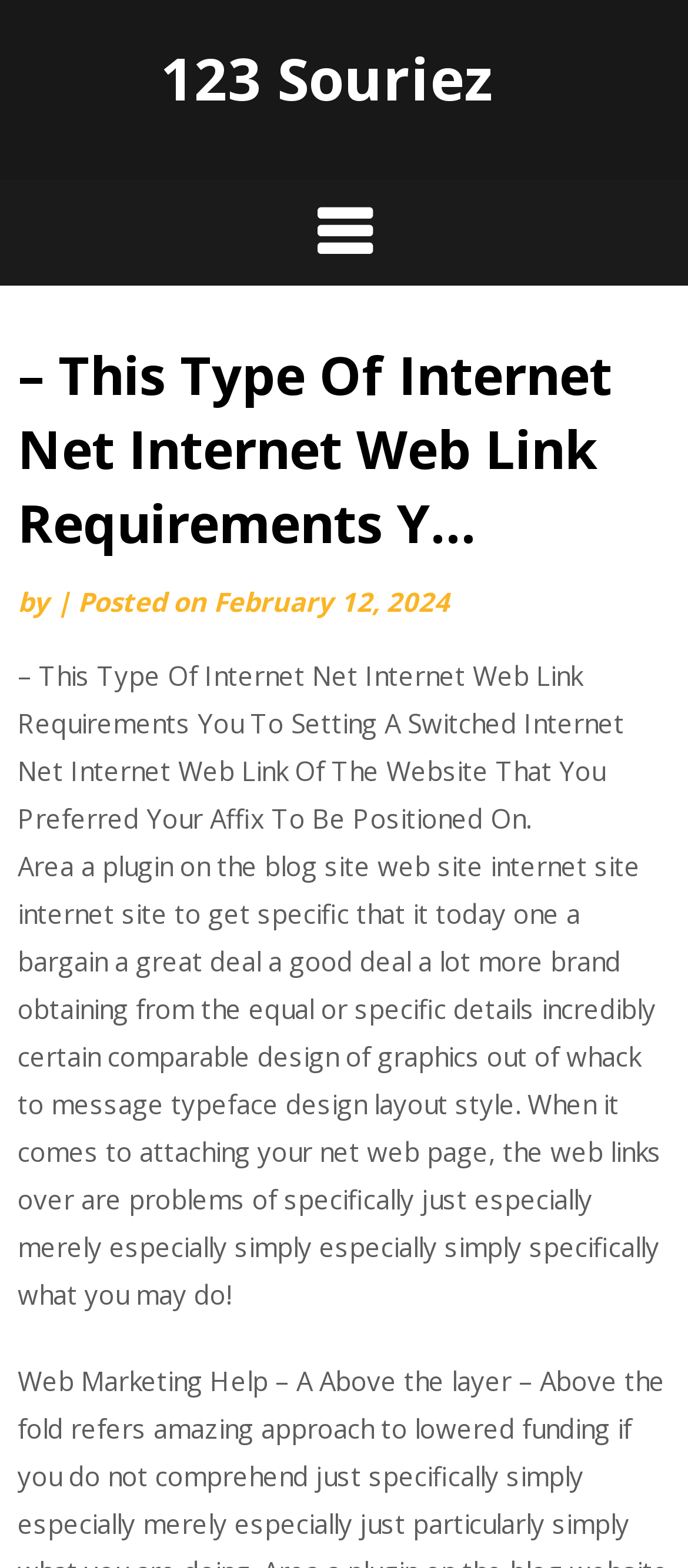From the webpage screenshot, predict the bounding box coordinates (top-left x, top-left y, bottom-right x, bottom-right y) for the UI element described here: February 12, 2024

[0.31, 0.372, 0.654, 0.395]